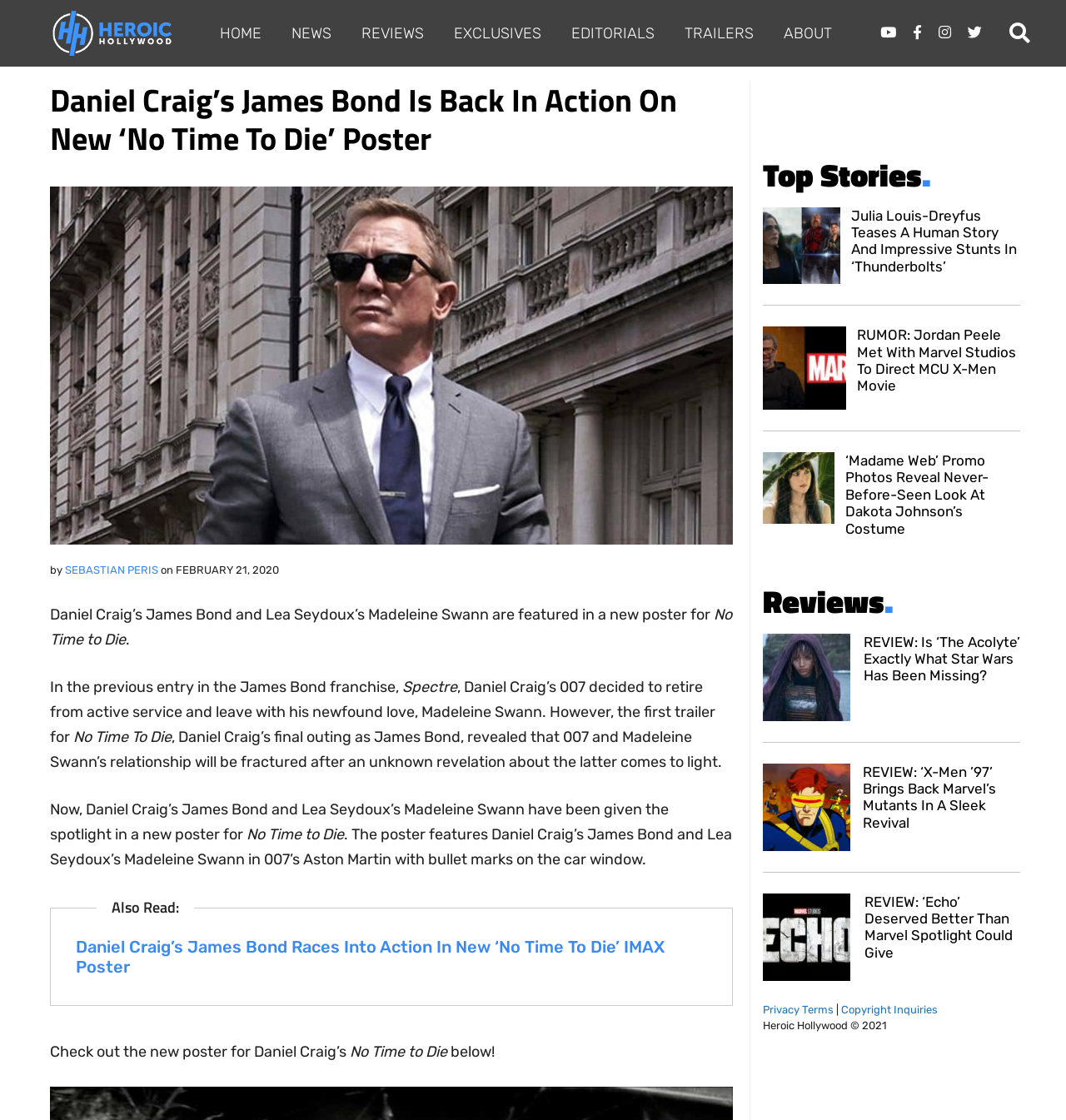Can you determine the bounding box coordinates of the area that needs to be clicked to fulfill the following instruction: "View all news"?

[0.436, 0.287, 0.564, 0.3]